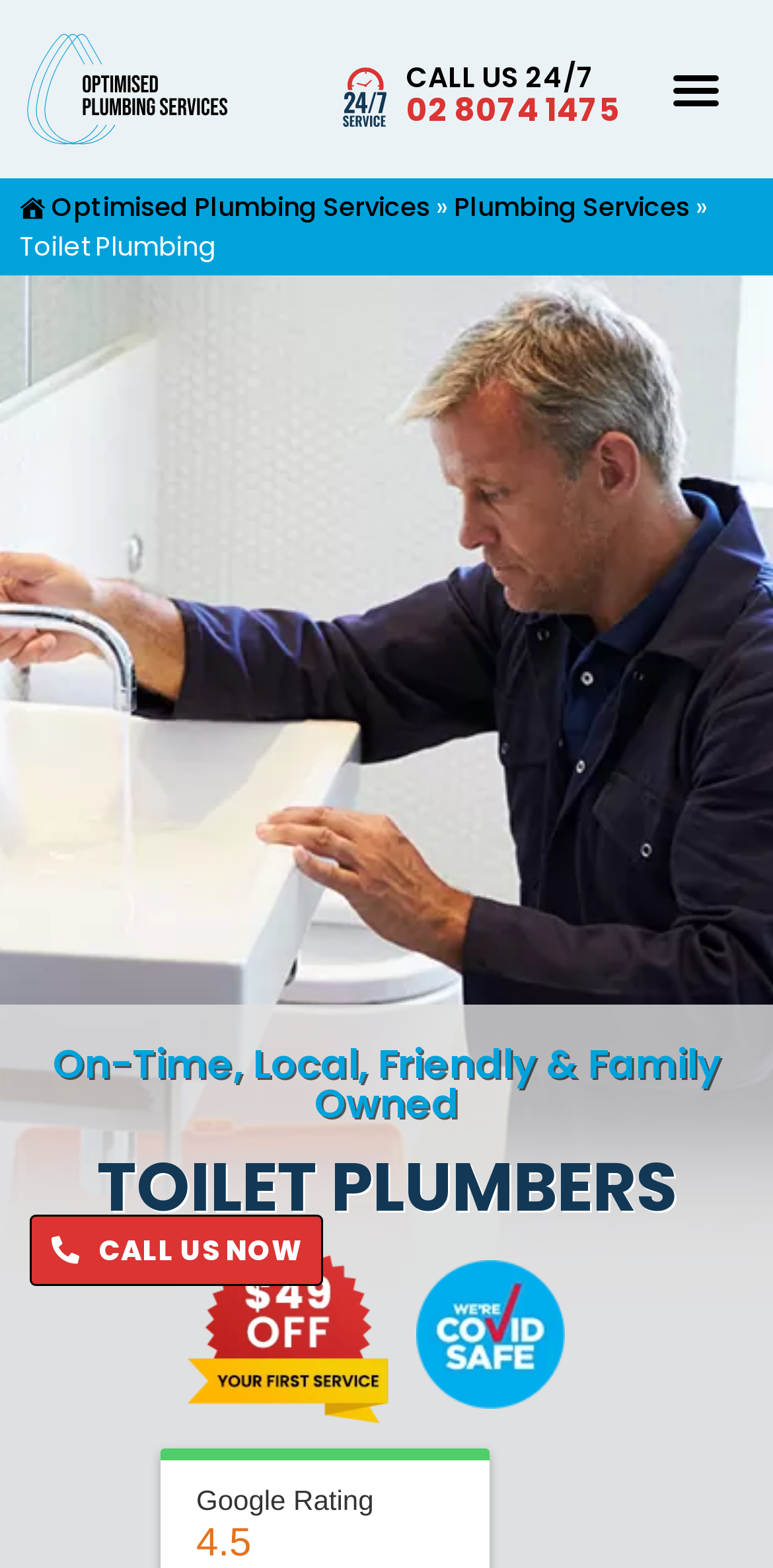Please provide the bounding box coordinates for the element that needs to be clicked to perform the following instruction: "Click on the 'CALL US NOW' button". The coordinates should be given as four float numbers between 0 and 1, i.e., [left, top, right, bottom].

[0.038, 0.775, 0.418, 0.82]